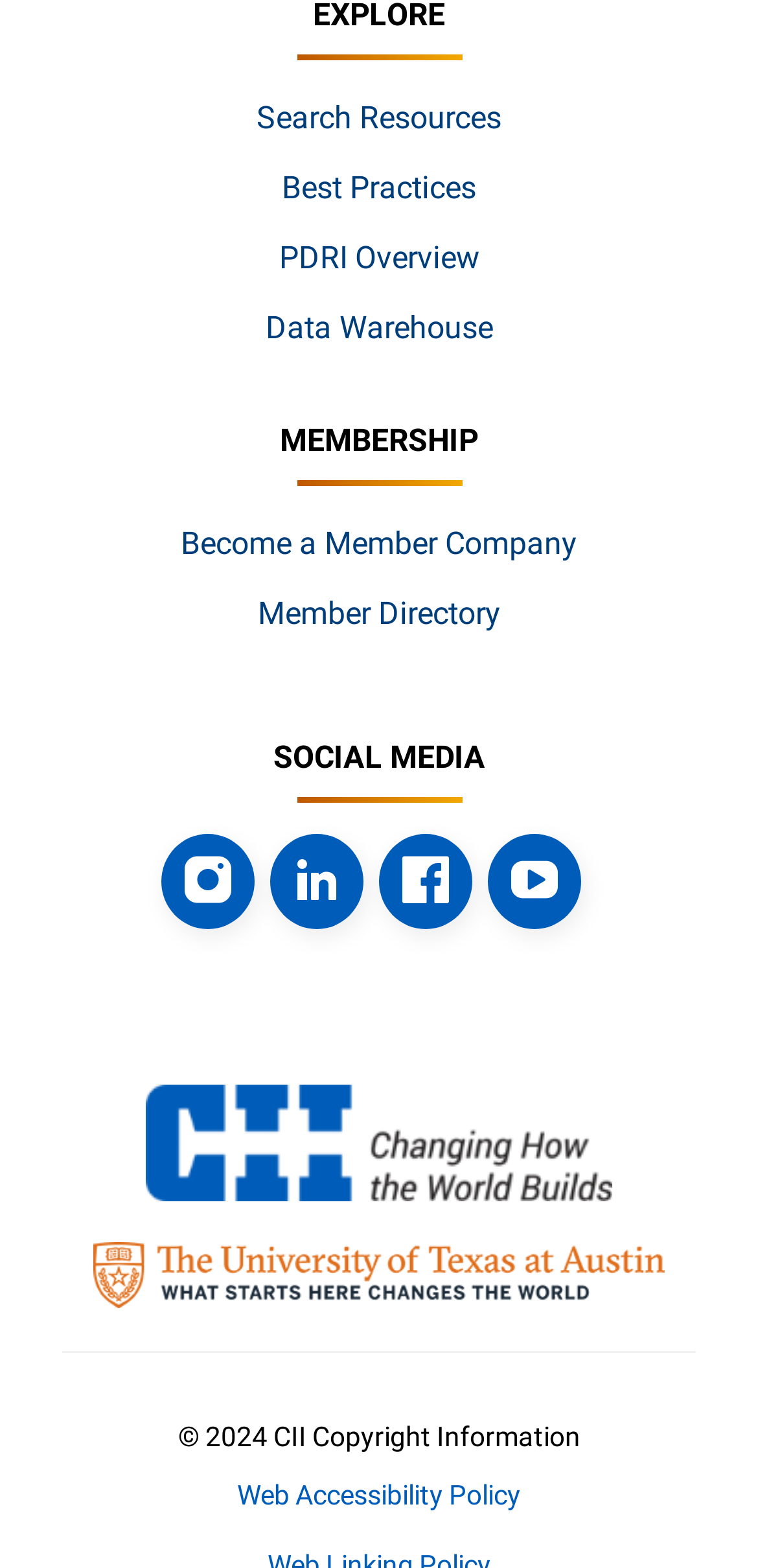Provide the bounding box coordinates for the area that should be clicked to complete the instruction: "View copyright information".

[0.235, 0.906, 0.765, 0.926]